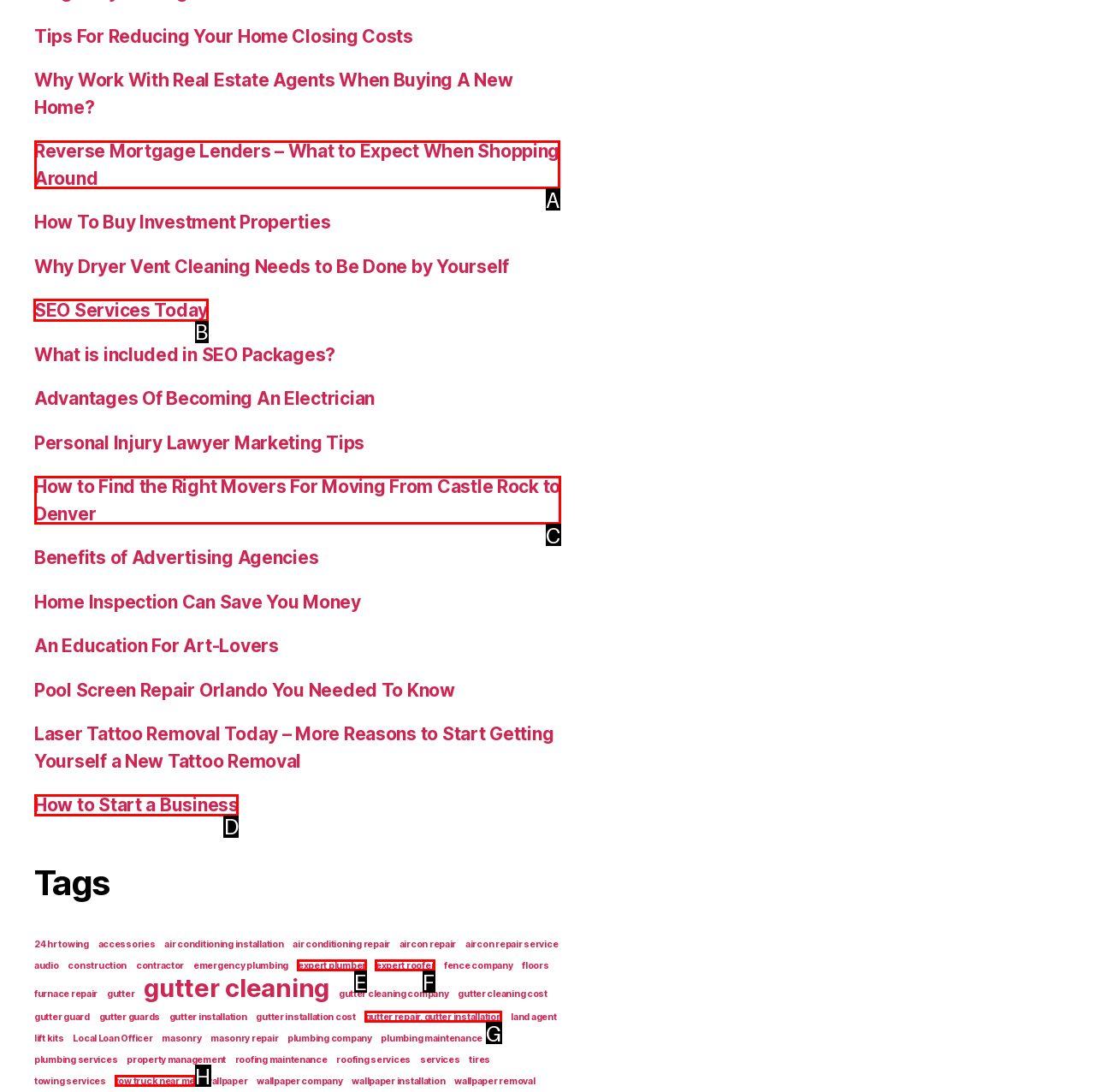Identify the HTML element to click to execute this task: View 'SEO Services Today' Respond with the letter corresponding to the proper option.

B